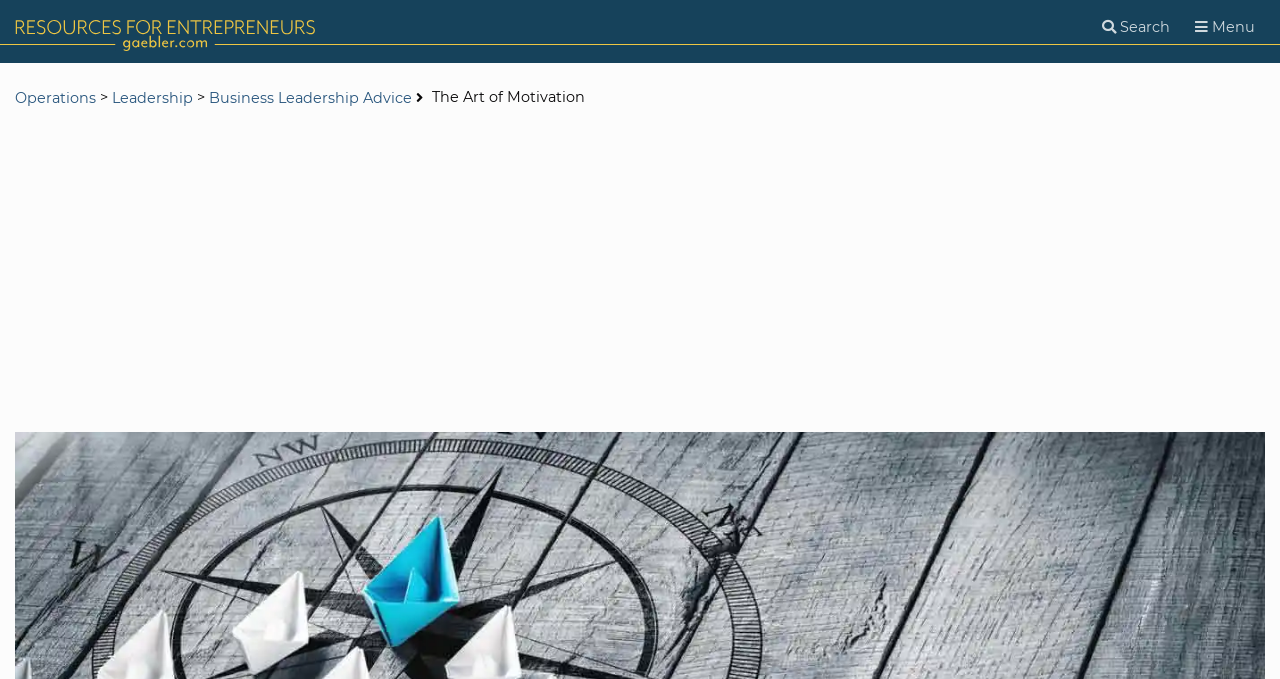Please indicate the bounding box coordinates of the element's region to be clicked to achieve the instruction: "Open the Menu". Provide the coordinates as four float numbers between 0 and 1, i.e., [left, top, right, bottom].

[0.926, 0.012, 0.988, 0.069]